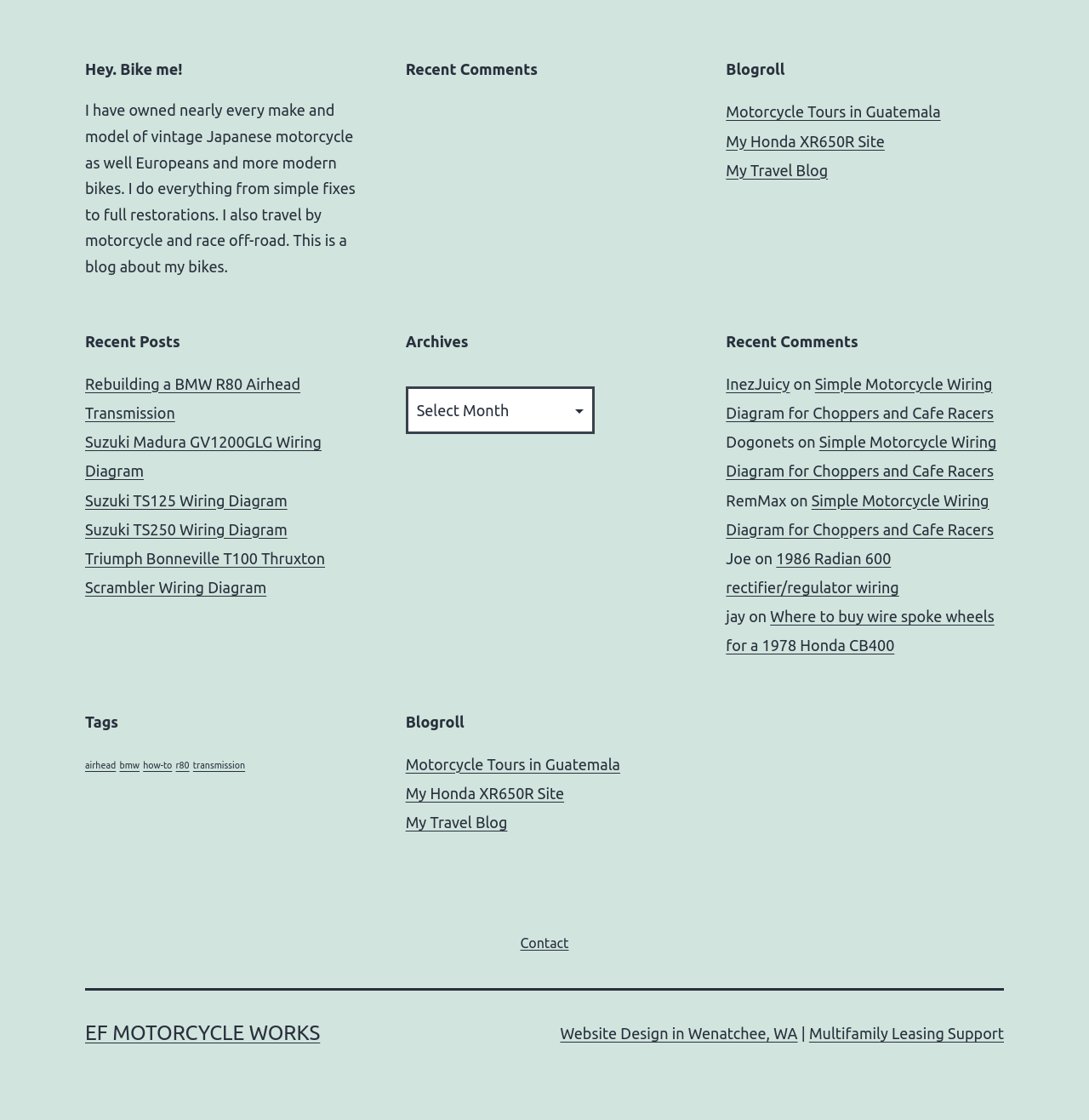What is the 'Blogroll' section used for?
Provide a comprehensive and detailed answer to the question.

The 'Blogroll' section contains links to other websites, such as Motorcycle Tours in Guatemala, My Honda XR650R Site, and My Travel Blog, suggesting that it is used to display links to other websites or blogs that may be of interest to the blogger or readers.